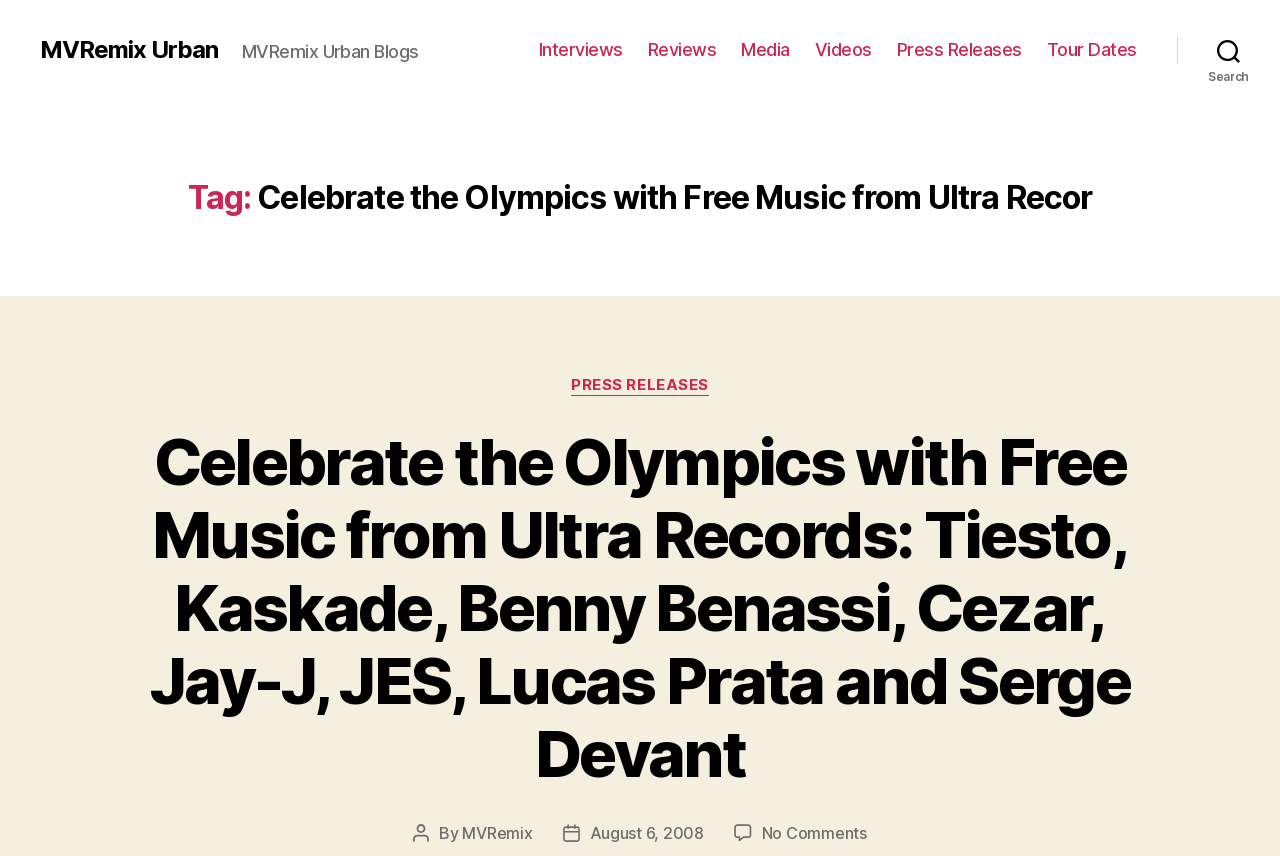Identify the bounding box coordinates of the element that should be clicked to fulfill this task: "Search for something". The coordinates should be provided as four float numbers between 0 and 1, i.e., [left, top, right, bottom].

[0.92, 0.033, 1.0, 0.084]